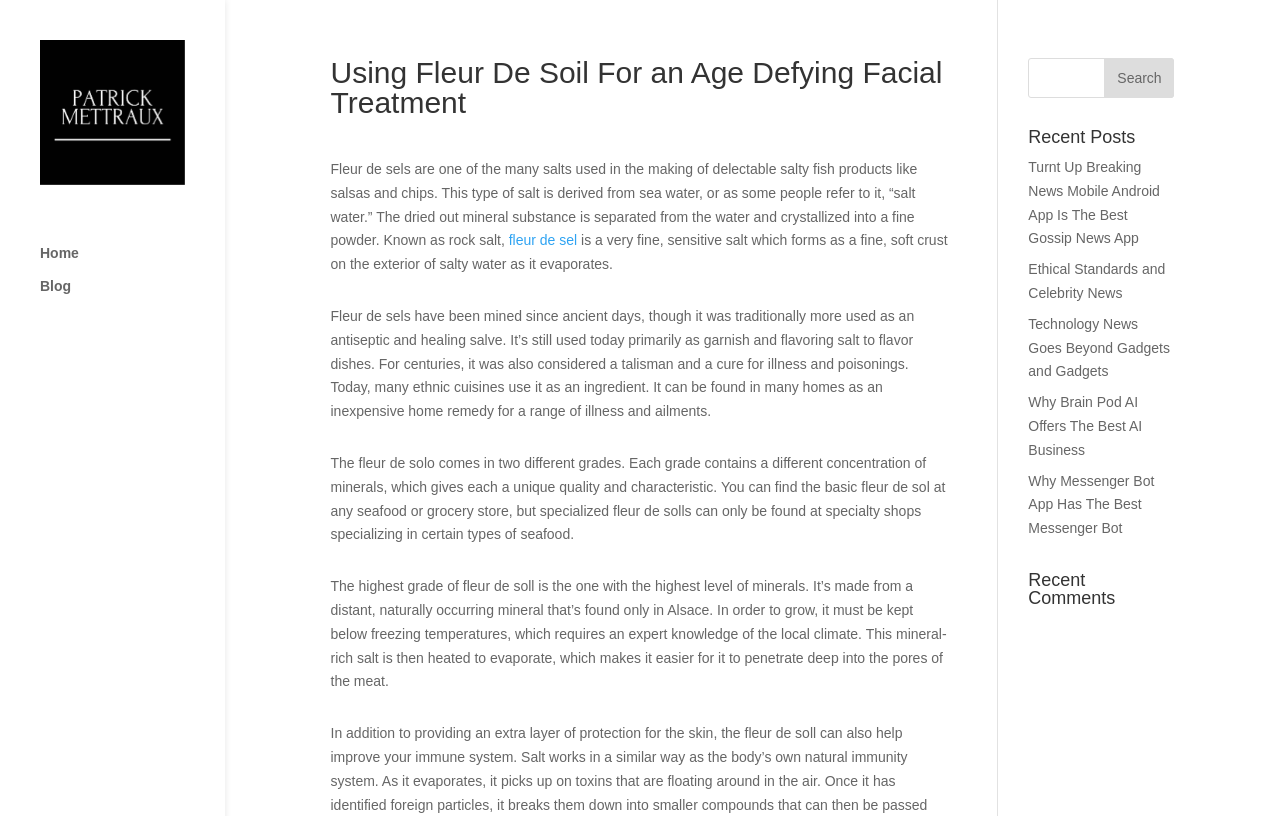What is the author's name? Please answer the question using a single word or phrase based on the image.

Patrick Mettraux